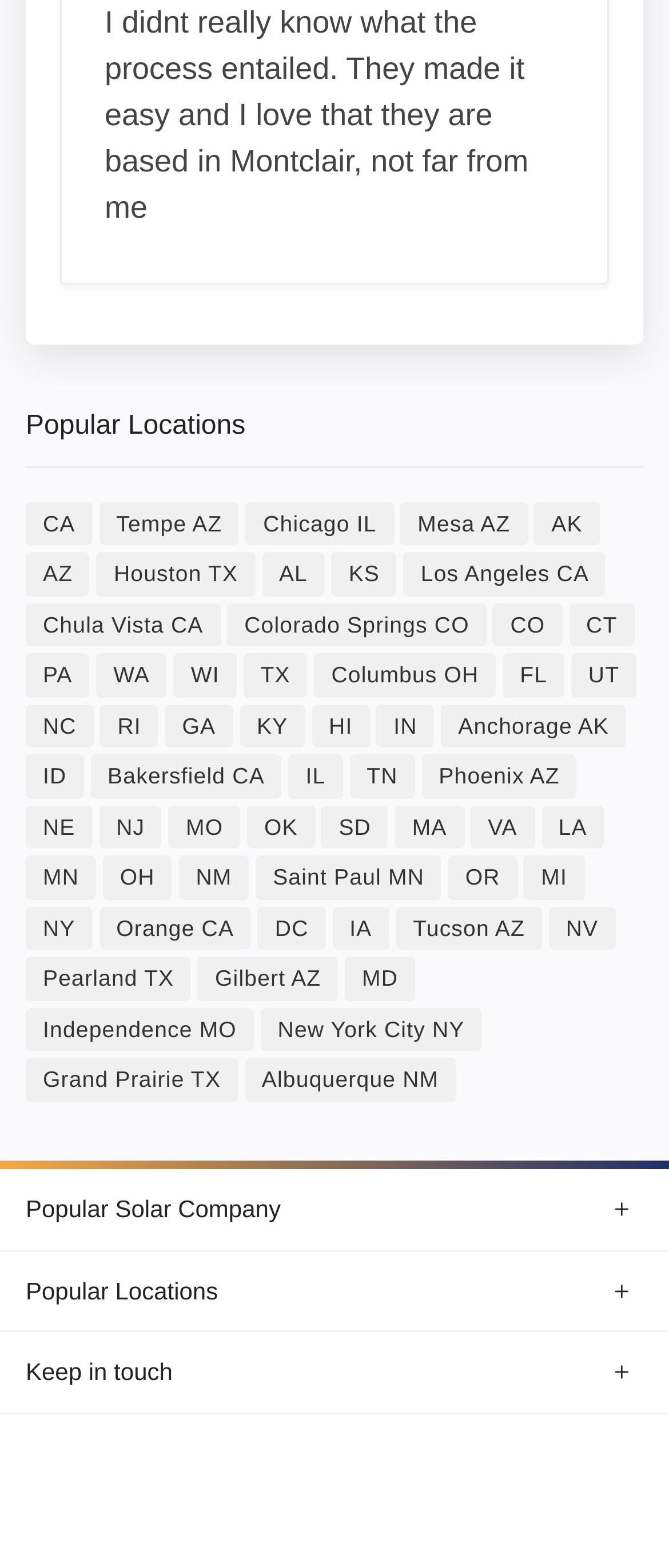Please identify the bounding box coordinates of the clickable area that will fulfill the following instruction: "Click the Post Comment button". The coordinates should be in the format of four float numbers between 0 and 1, i.e., [left, top, right, bottom].

None